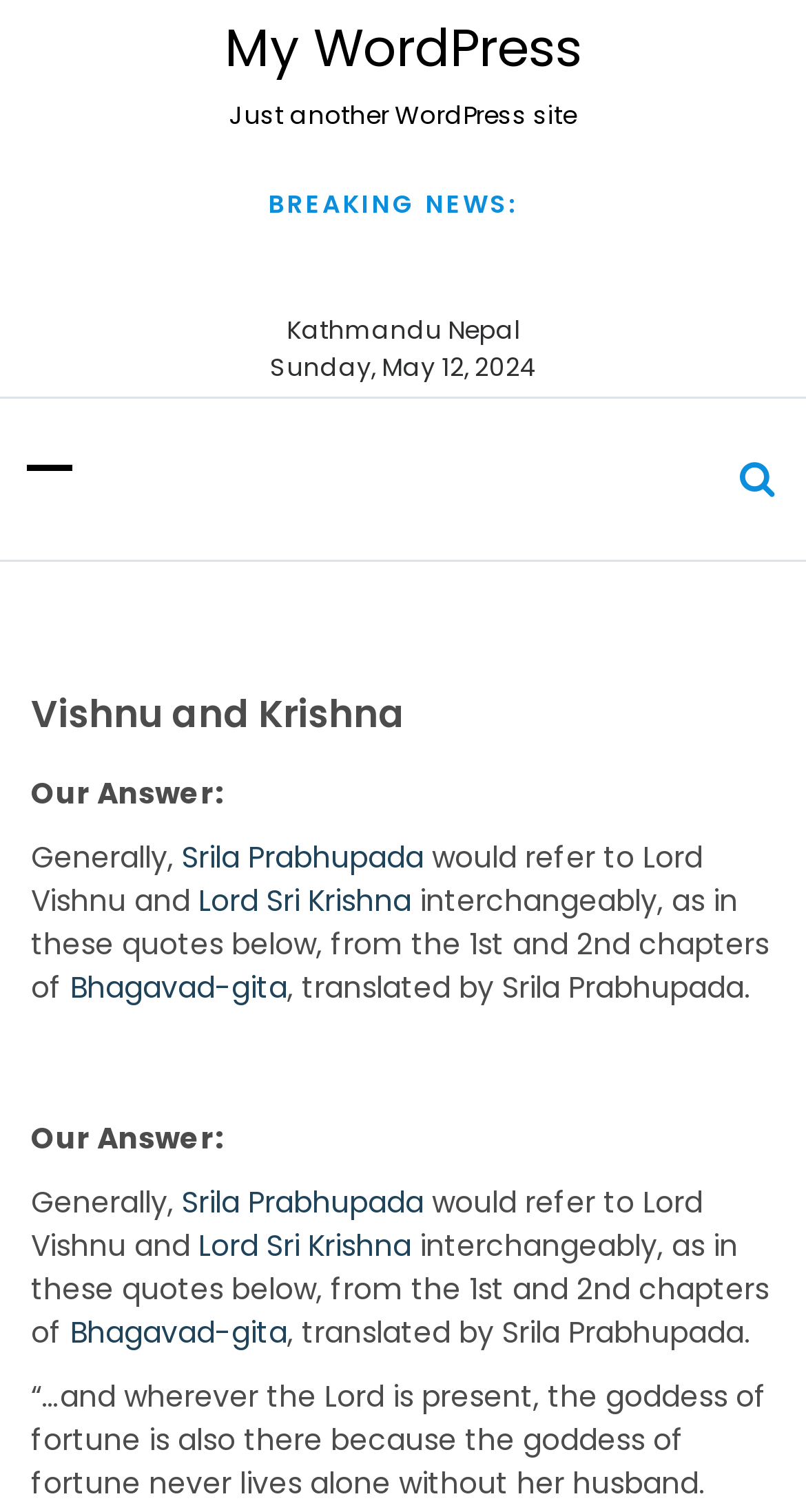Examine the image and give a thorough answer to the following question:
What is the date mentioned on the webpage?

I found the date by looking at the static text element with the content 'Sunday, May 12, 2024' which is located at the coordinates [0.335, 0.23, 0.665, 0.253].